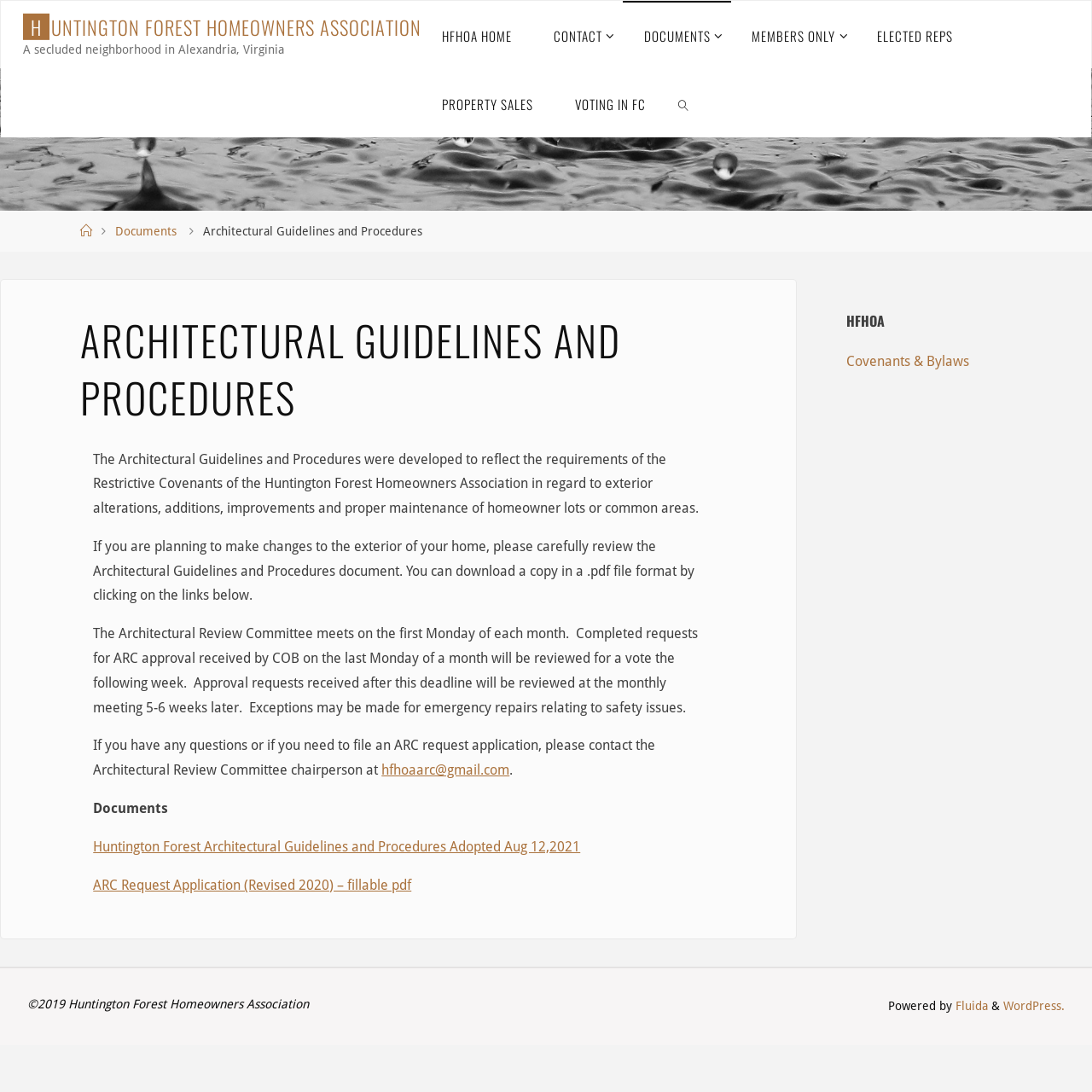Explain in detail what you observe on this webpage.

The webpage is about the Architectural Guidelines and Procedures of the Huntington Forest Homeowners Association. At the top, there is a logo of the association, and a navigation menu with links to various sections, including the home page, contact information, documents, members-only area, elected representatives, and property sales.

Below the navigation menu, there is a heading that reads "Architectural Guidelines and Procedures" and a brief description of the purpose of these guidelines. The main content of the page is divided into sections, with headings and paragraphs of text that explain the guidelines and procedures for exterior alterations, additions, and improvements to homes in the neighborhood.

There are several links to downloadable documents, including the Architectural Guidelines and Procedures document and an ARC request application form. The page also provides information about the Architectural Review Committee, including its meeting schedule and contact information.

On the right side of the page, there is a complementary section with a heading that reads "HFHOA" and a link to the Covenants and Bylaws of the association. At the bottom of the page, there is a footer section with a link to return to the top of the page, a copyright notice, and information about the website's platform and design.